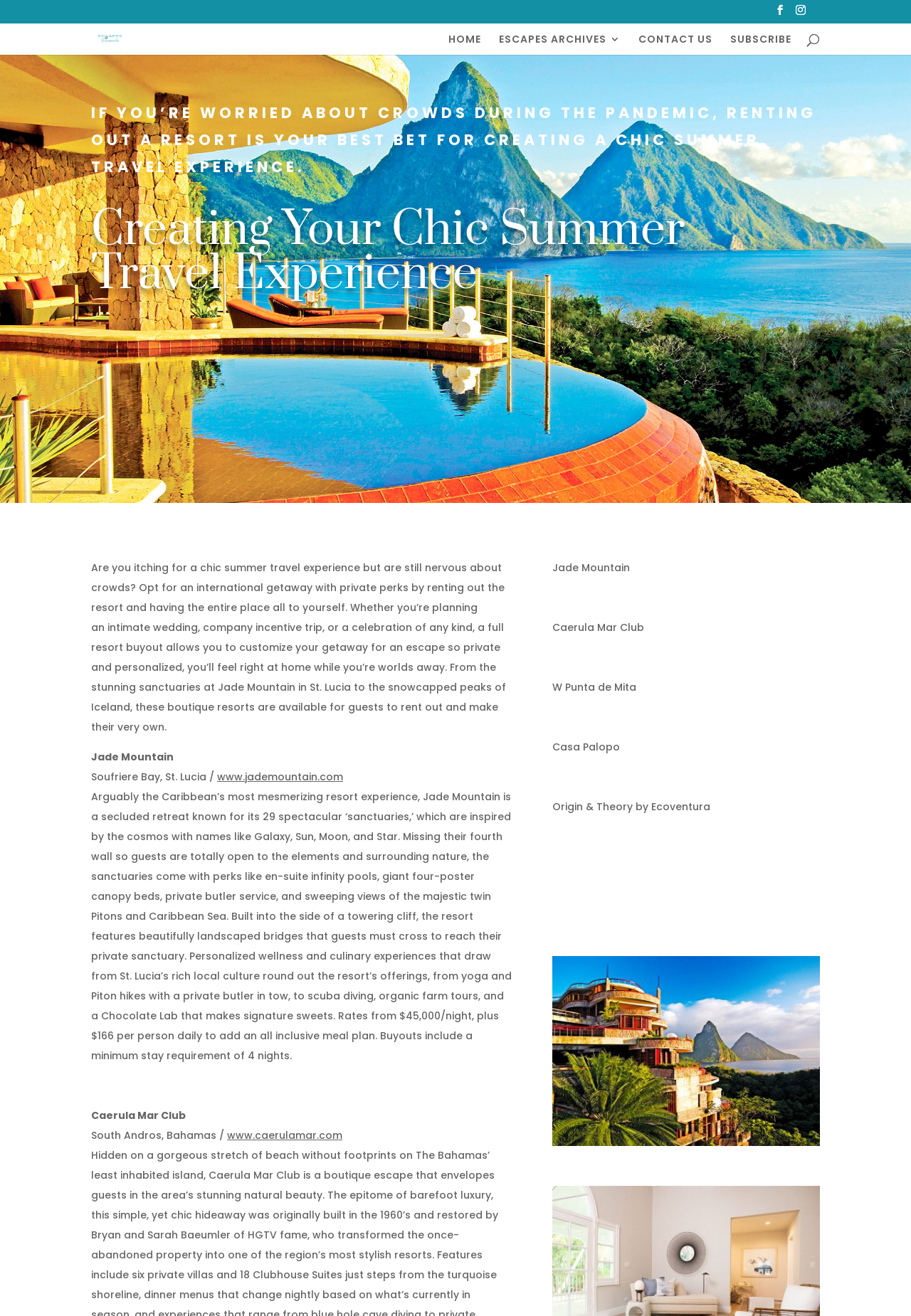Highlight the bounding box coordinates of the element you need to click to perform the following instruction: "Read about Jade Mountain resort."

[0.1, 0.57, 0.193, 0.58]